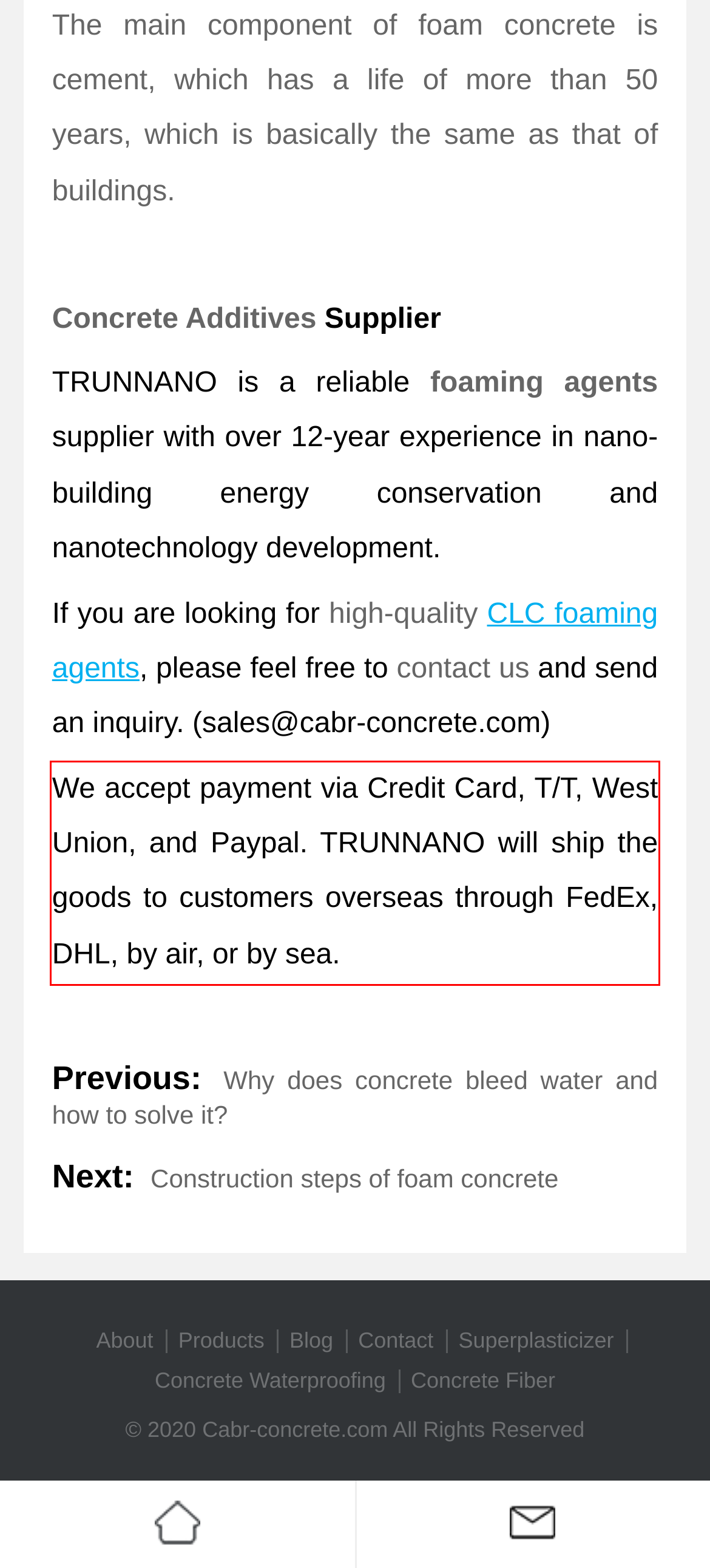Look at the provided screenshot of the webpage and perform OCR on the text within the red bounding box.

We accept payment via Credit Card, T/T, West Union, and Paypal. TRUNNANO will ship the goods to customers overseas through FedEx, DHL, by air, or by sea.